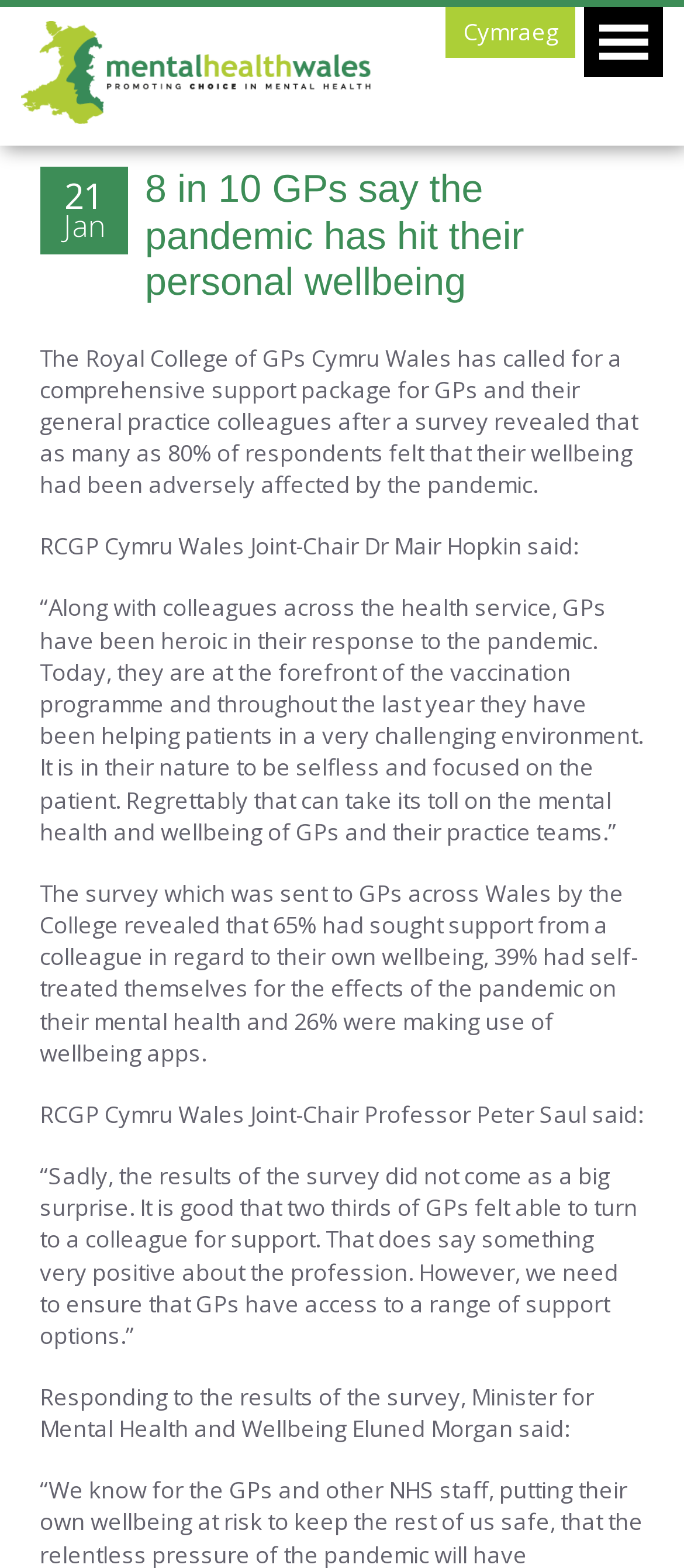Respond to the question below with a single word or phrase:
What is the name of the organization that conducted the survey?

The Royal College of GPs Cymru Wales